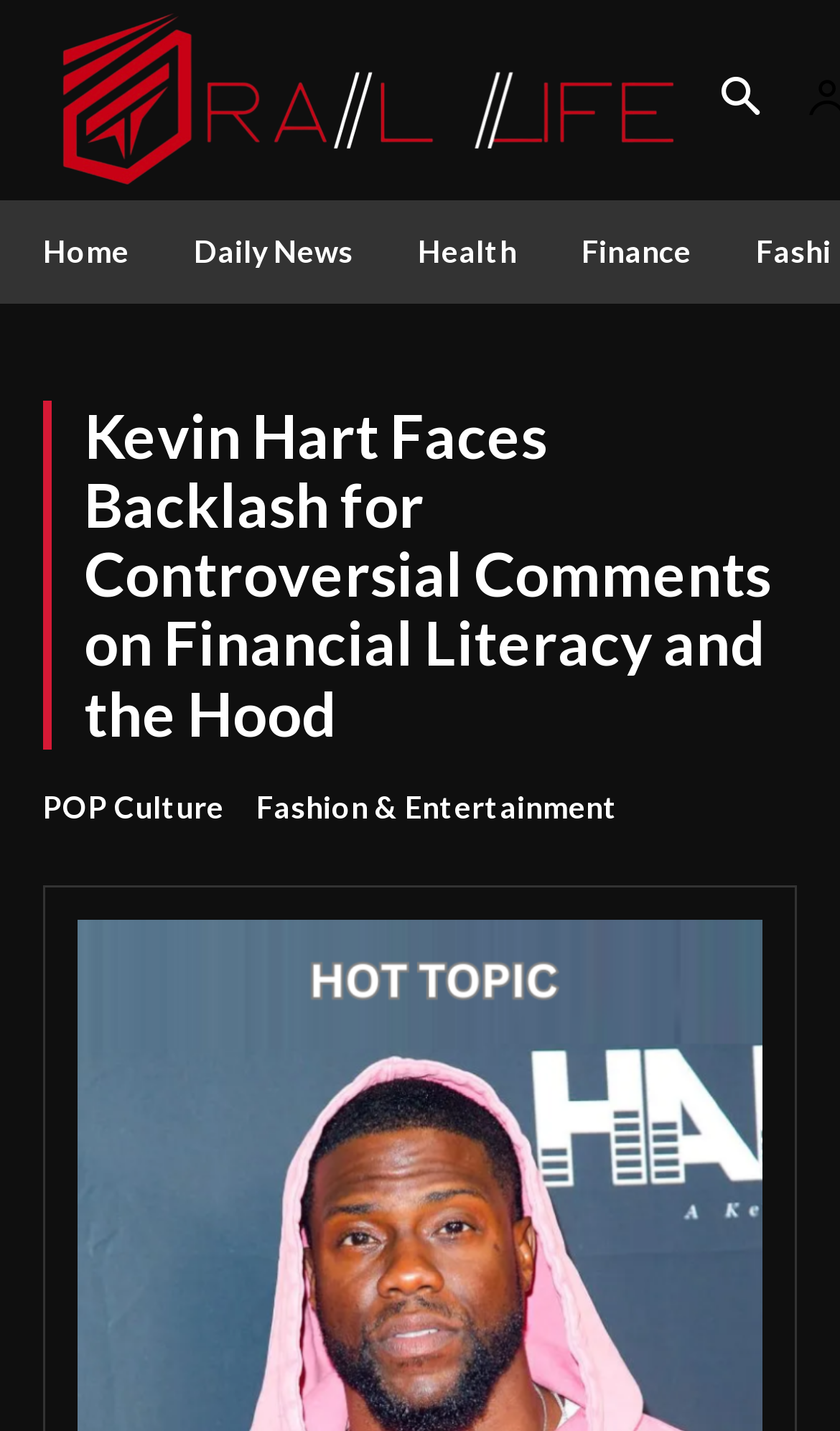What is the position of the logo on the webpage?
Please analyze the image and answer the question with as much detail as possible.

I looked at the bounding box coordinates of the logo, which is [0.051, 0.0, 0.821, 0.14]. The y-coordinate is 0.0, which means the logo is at the top of the webpage. The x-coordinate is 0.051, which means the logo is at the left side of the webpage.